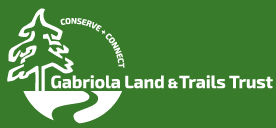Based on the image, please elaborate on the answer to the following question:
What is emphasized above the graphic?

The words 'CONSERVE * CONNECT' are emphasized above the graphic, highlighting the organization's mission to preserve natural spaces and foster connections among people while promoting environmental stewardship on Gabriola Island.